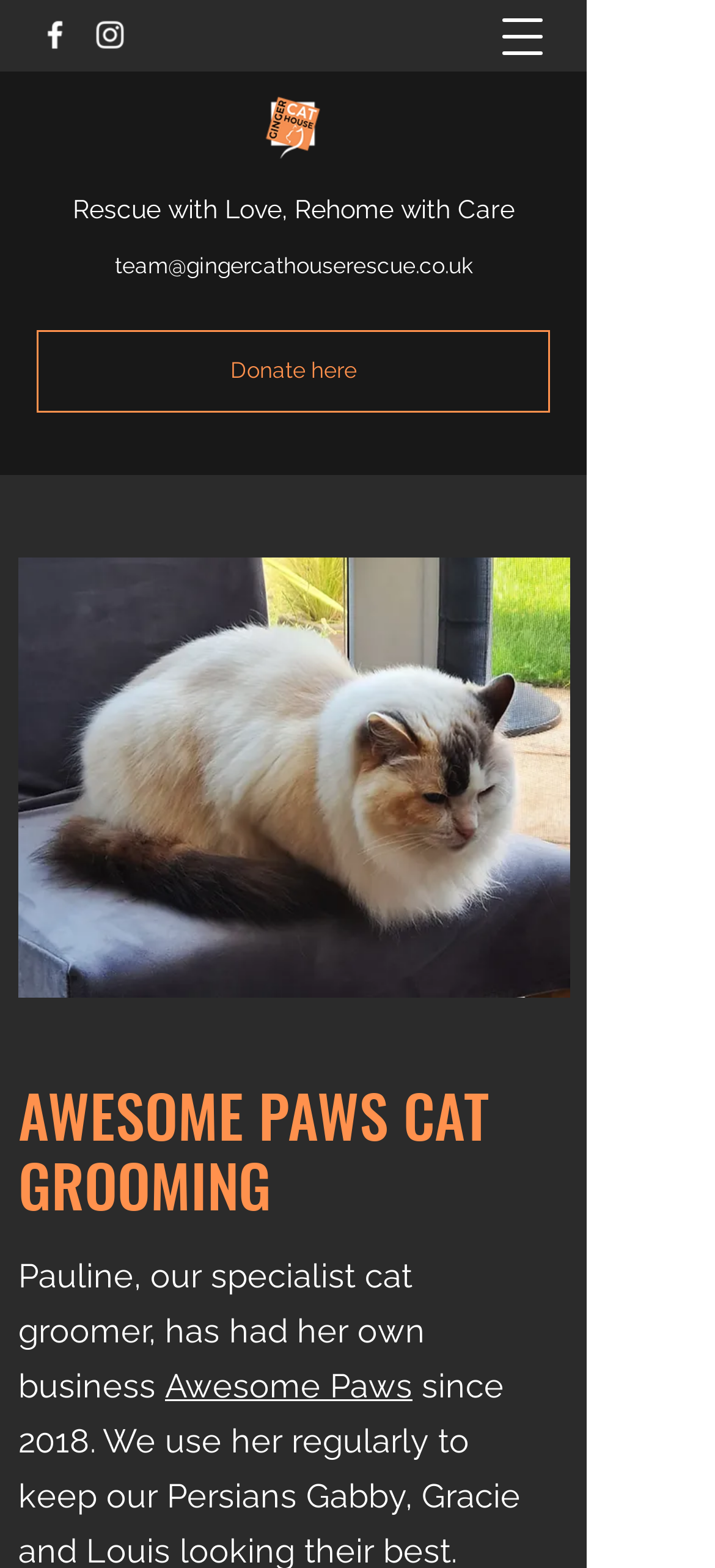Use one word or a short phrase to answer the question provided: 
What is the name of the rescue organization?

The Ginger cat house rescue